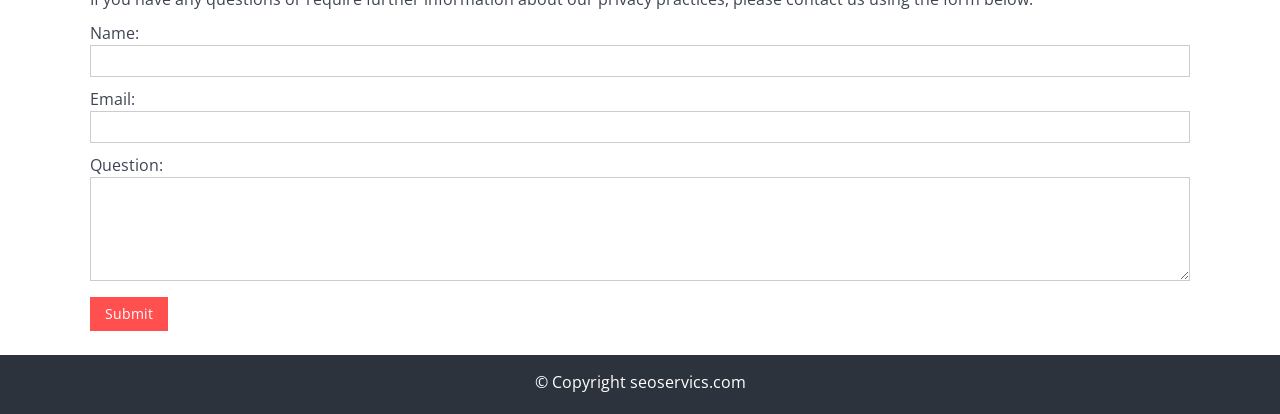Using the description: "parent_node: Name: name="name"", determine the UI element's bounding box coordinates. Ensure the coordinates are in the format of four float numbers between 0 and 1, i.e., [left, top, right, bottom].

[0.07, 0.11, 0.93, 0.187]